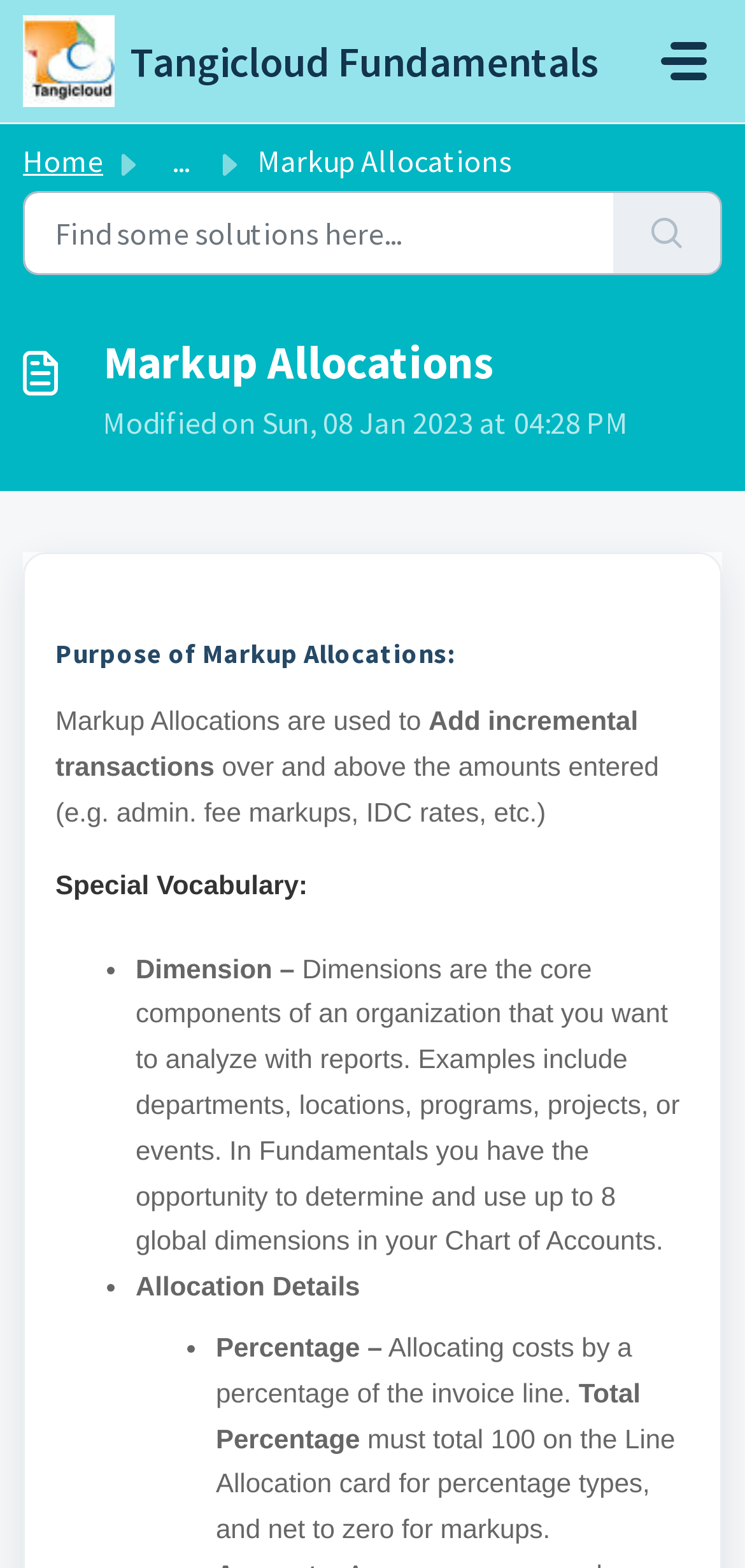Give a short answer using one word or phrase for the question:
What is the purpose of Markup Allocations?

Add incremental transactions